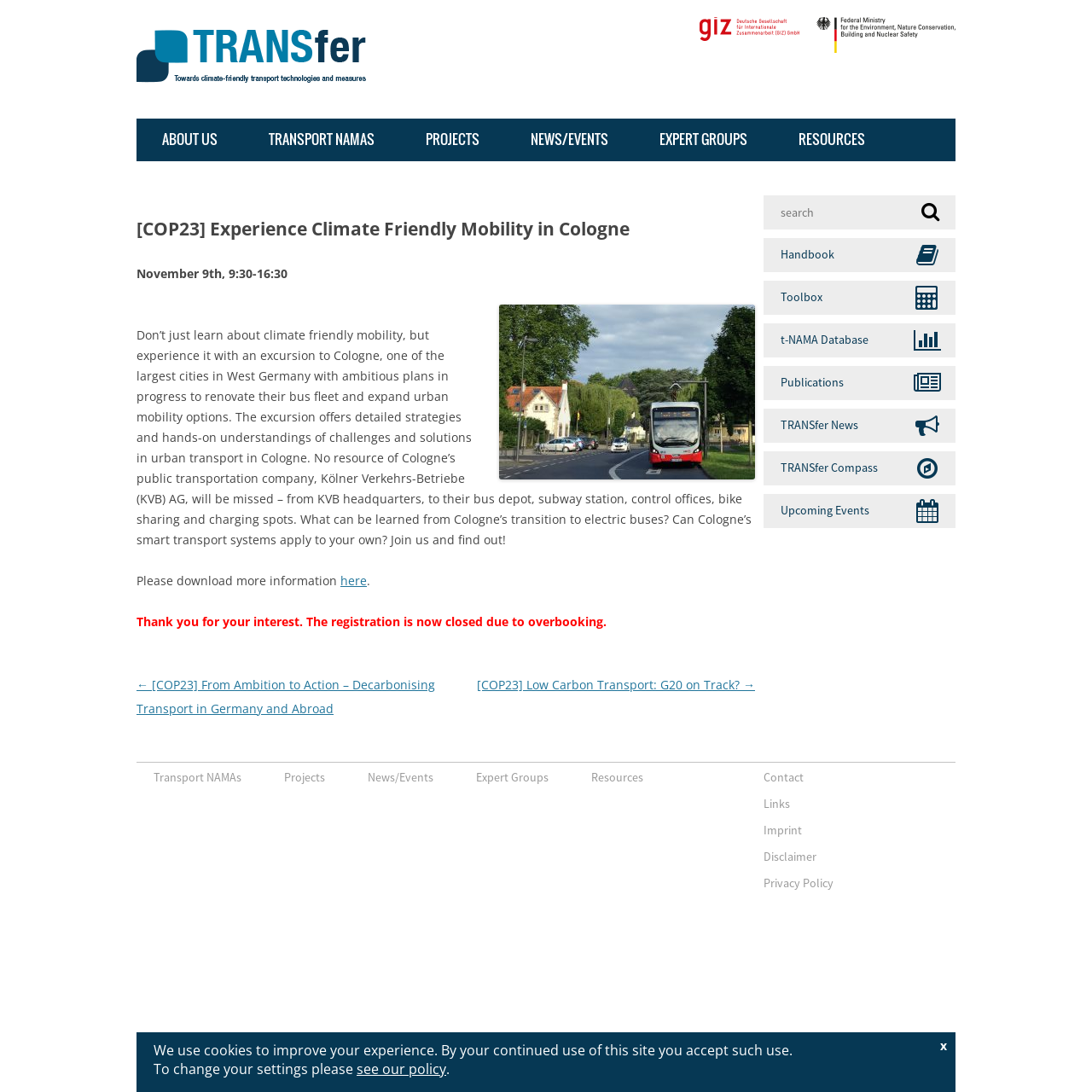Give a short answer using one word or phrase for the question:
What is the registration status for the event?

Closed due to overbooking